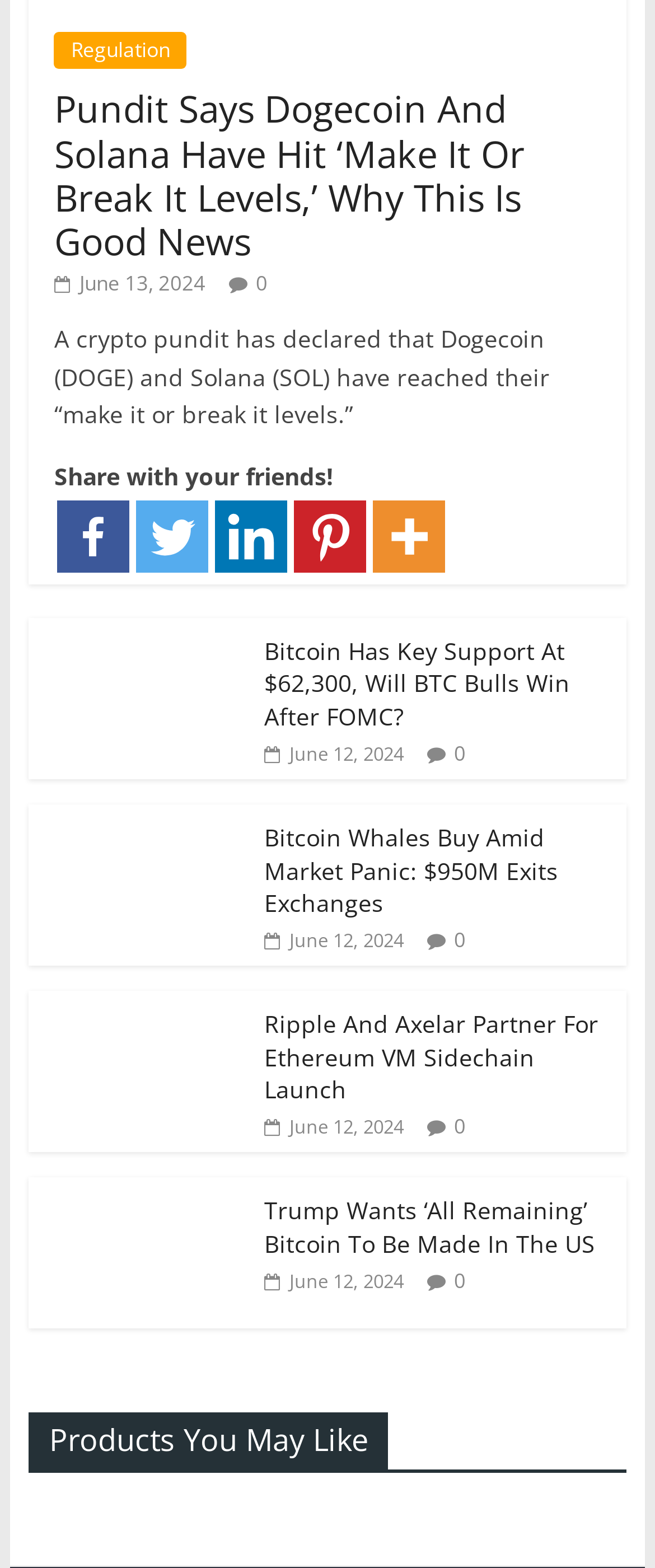Please determine the bounding box coordinates of the element's region to click in order to carry out the following instruction: "View the article about Ripple and Axelar's partnership". The coordinates should be four float numbers between 0 and 1, i.e., [left, top, right, bottom].

[0.044, 0.633, 0.377, 0.654]